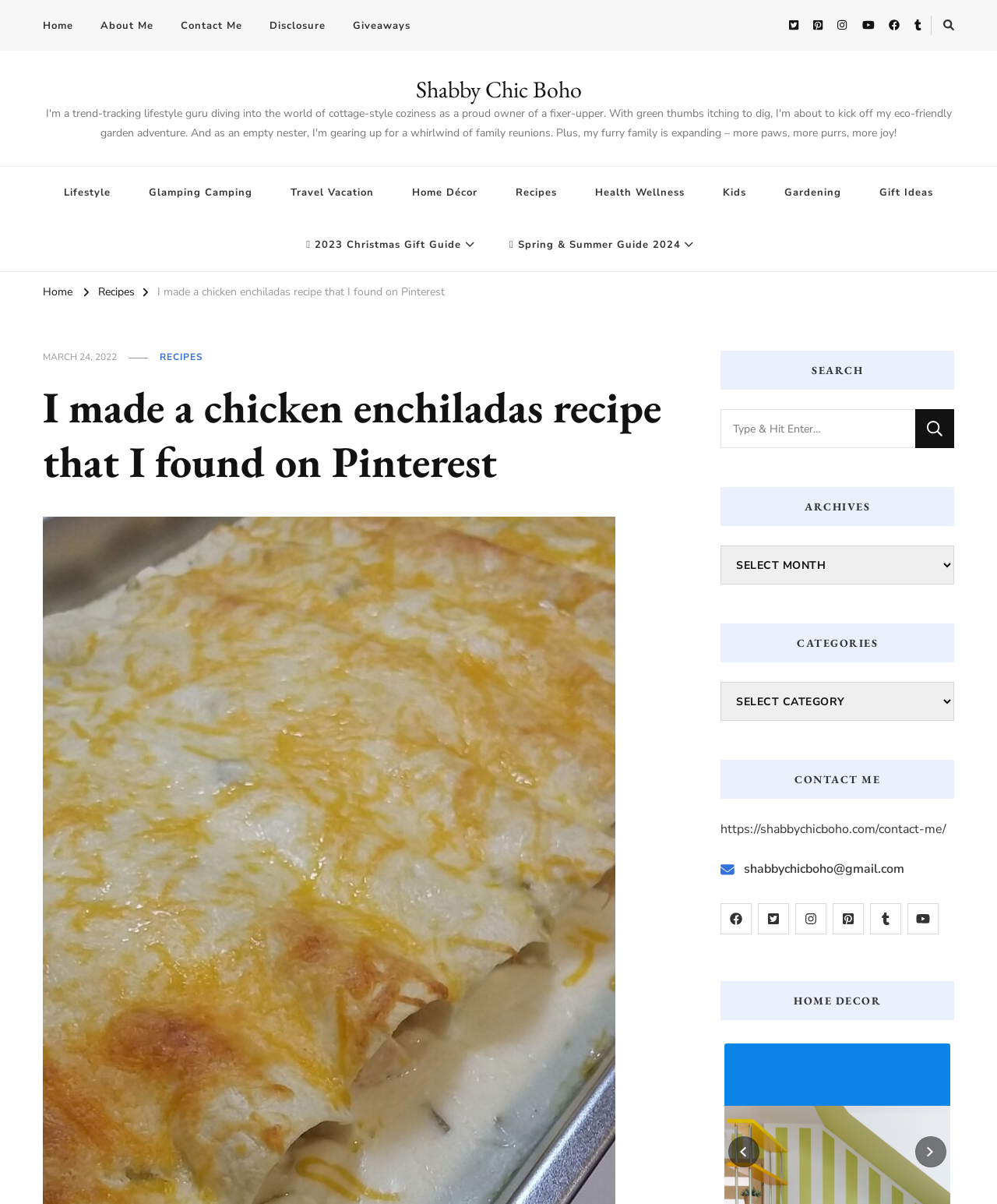Find the bounding box coordinates for the area you need to click to carry out the instruction: "Read the 'I made a chicken enchiladas recipe that I found on Pinterest' article". The coordinates should be four float numbers between 0 and 1, indicated as [left, top, right, bottom].

[0.158, 0.236, 0.446, 0.249]